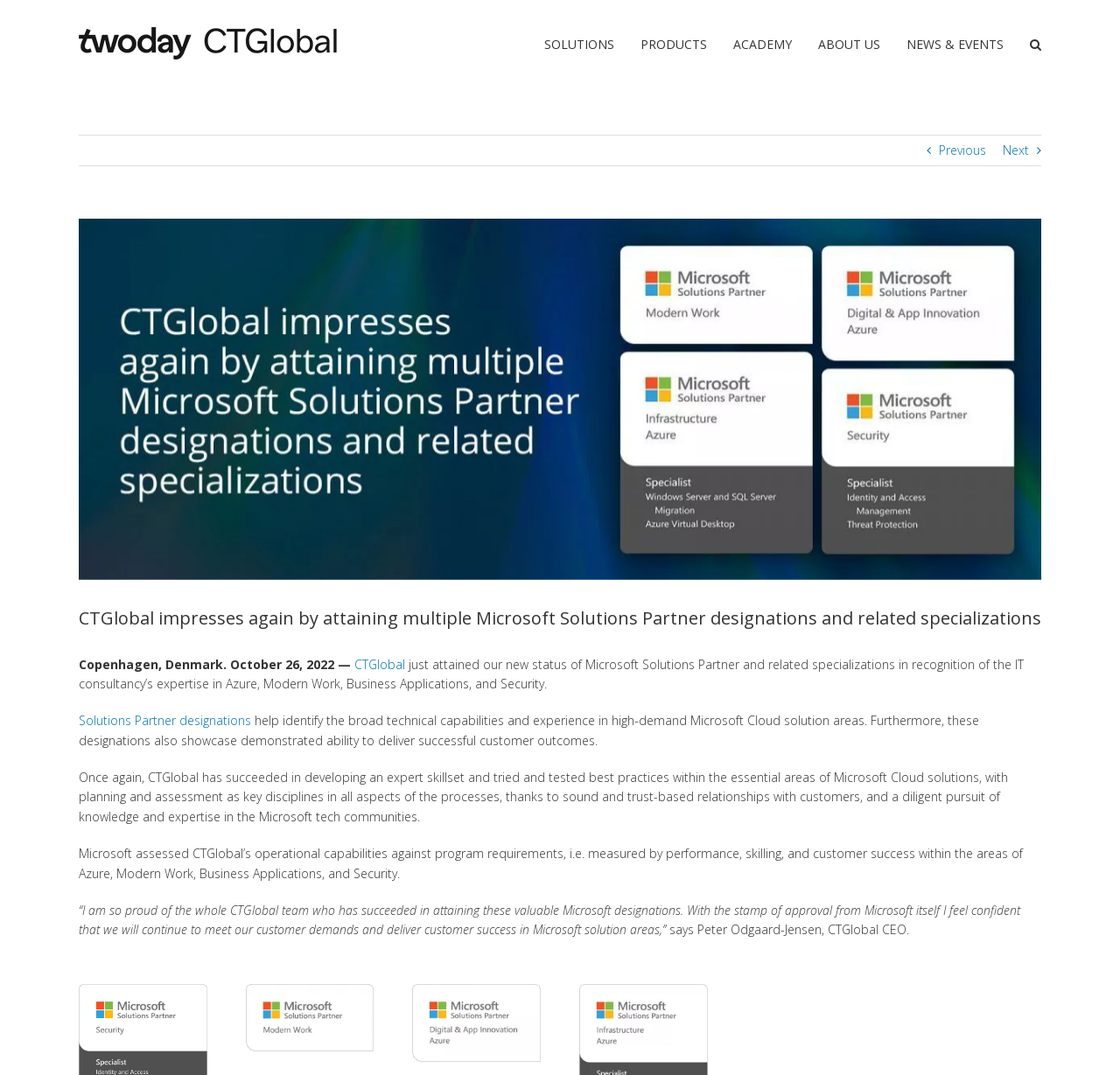Who is the CEO of CTGlobal?
Using the information from the image, give a concise answer in one word or a short phrase.

Peter Odgaard-Jensen